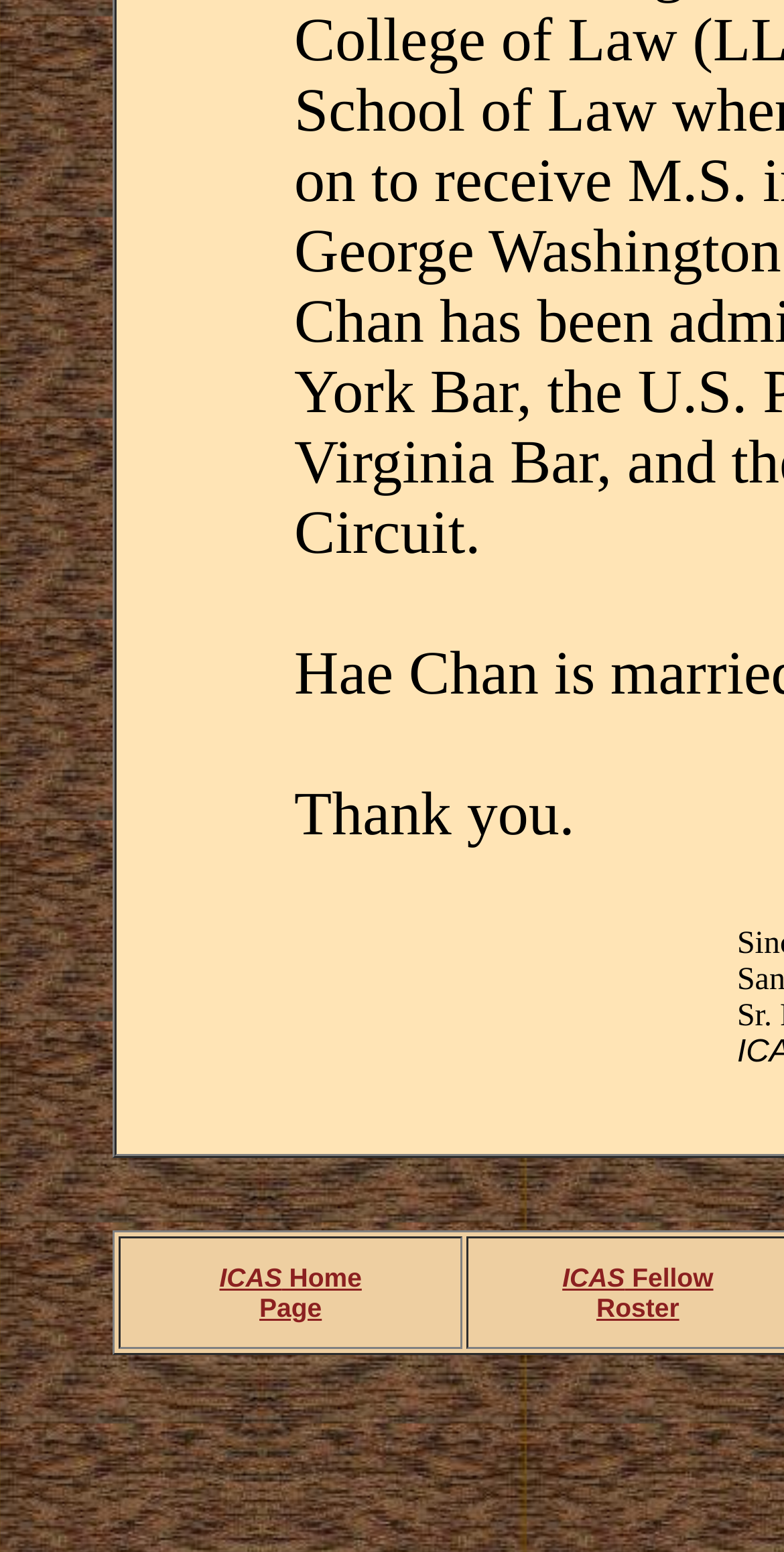Please provide the bounding box coordinate of the region that matches the element description: ICAS HomePage. Coordinates should be in the format (top-left x, top-left y, bottom-right x, bottom-right y) and all values should be between 0 and 1.

[0.28, 0.813, 0.461, 0.852]